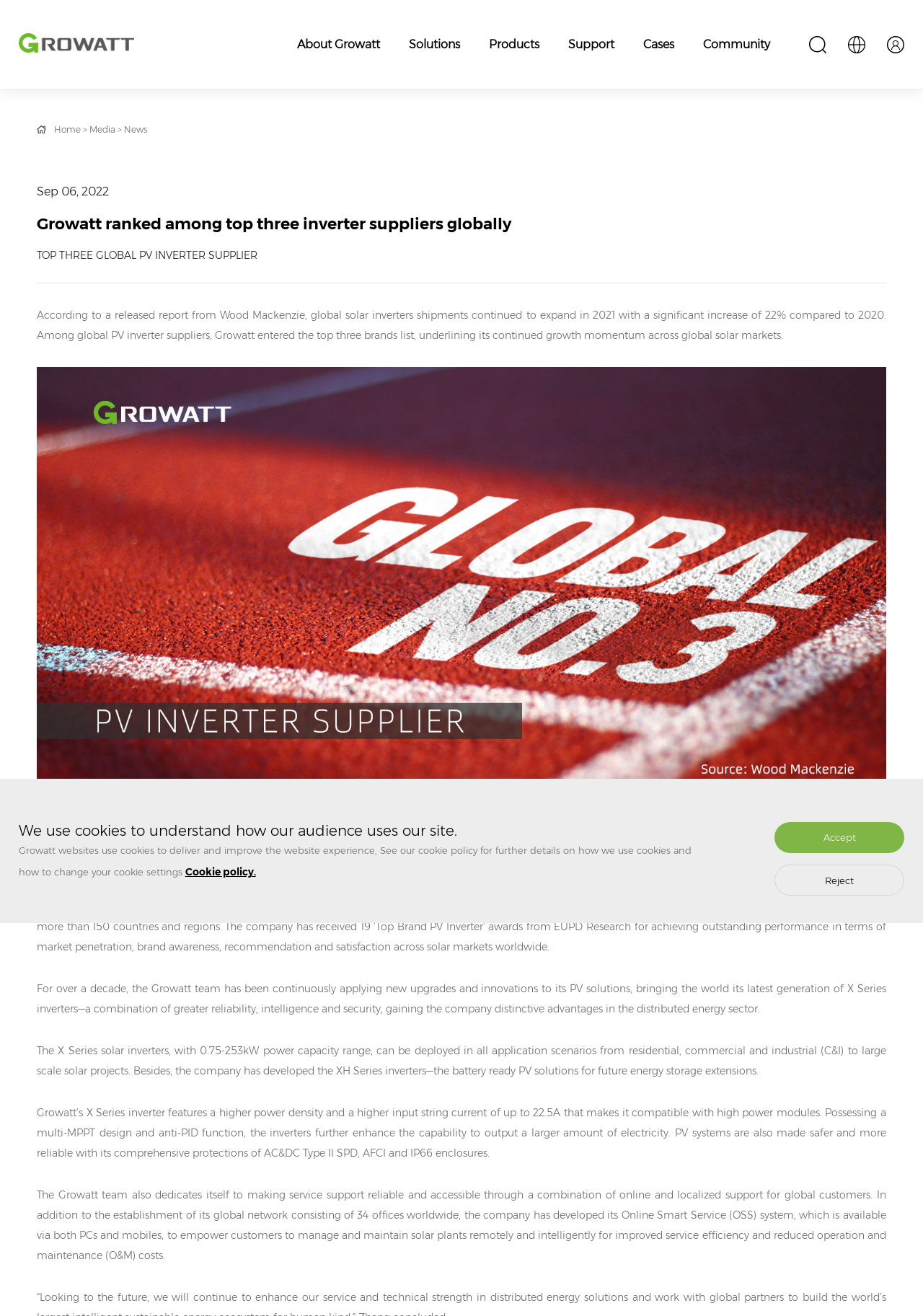Determine the bounding box coordinates of the element that should be clicked to execute the following command: "Click the 'Solutions' link".

[0.443, 0.0, 0.498, 0.068]